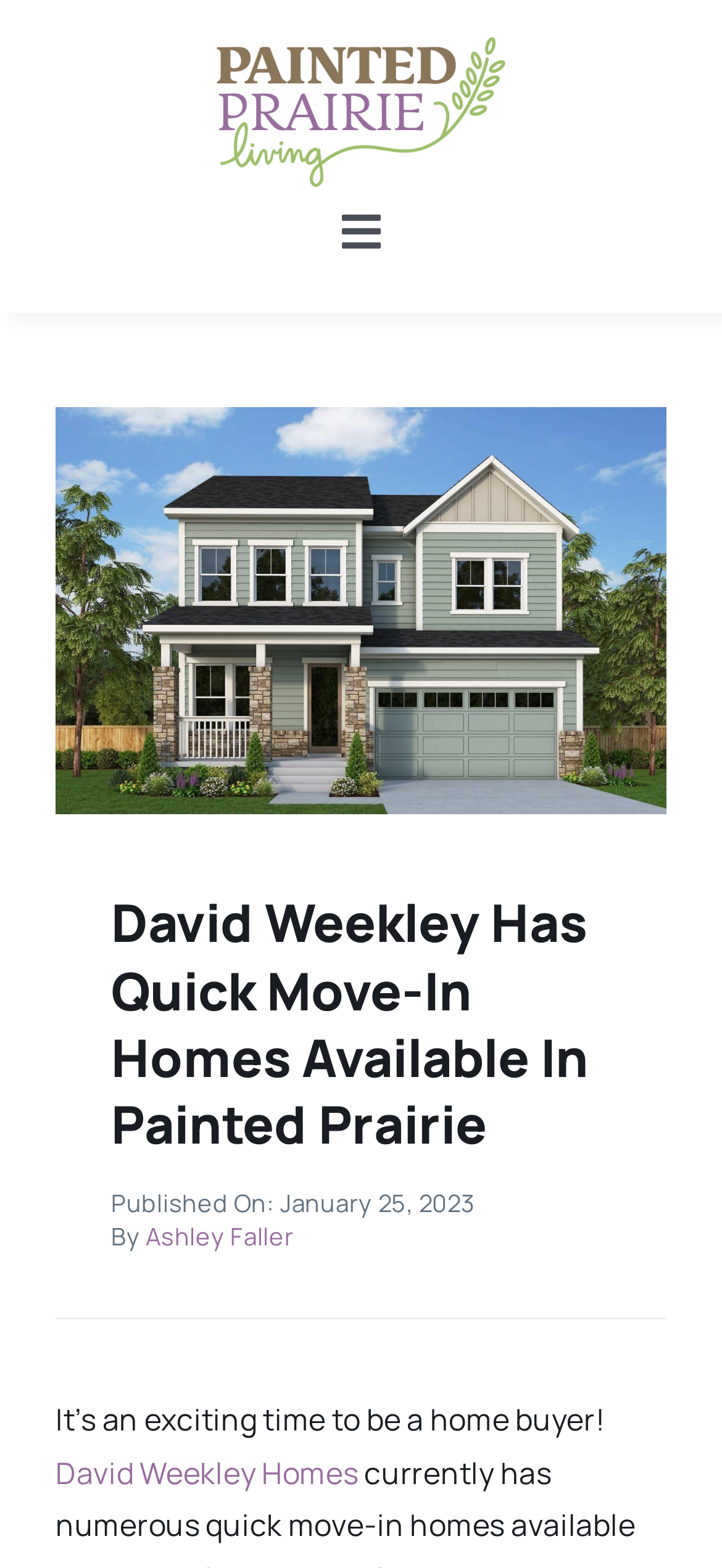Provide an in-depth caption for the contents of the webpage.

The webpage appears to be a real estate webpage, specifically showcasing David Weekley Homes in the Painted Prairie community. At the top, there is a logo and a navigation menu with several links, including "Nearby Neighborhoods", "Local Real Estate", "Community", "Contractors Corner", "Military", and "Contact". 

Below the navigation menu, there is a prominent link to "Painted Prairie Living" accompanied by an image. 

The main content of the webpage is a heading that reads "David Weekley Has Quick Move-In Homes Available In Painted Prairie". Below this heading, there is a publication date and author information, stating that the article was published on January 25, 2023, by Ashley Faller. 

The main text of the webpage starts with the sentence "It’s an exciting time to be a home buyer!", which is followed by a link to "David Weekley Homes". There are no images directly related to the homes or the community, but there are logos and icons associated with the navigation menu and links.